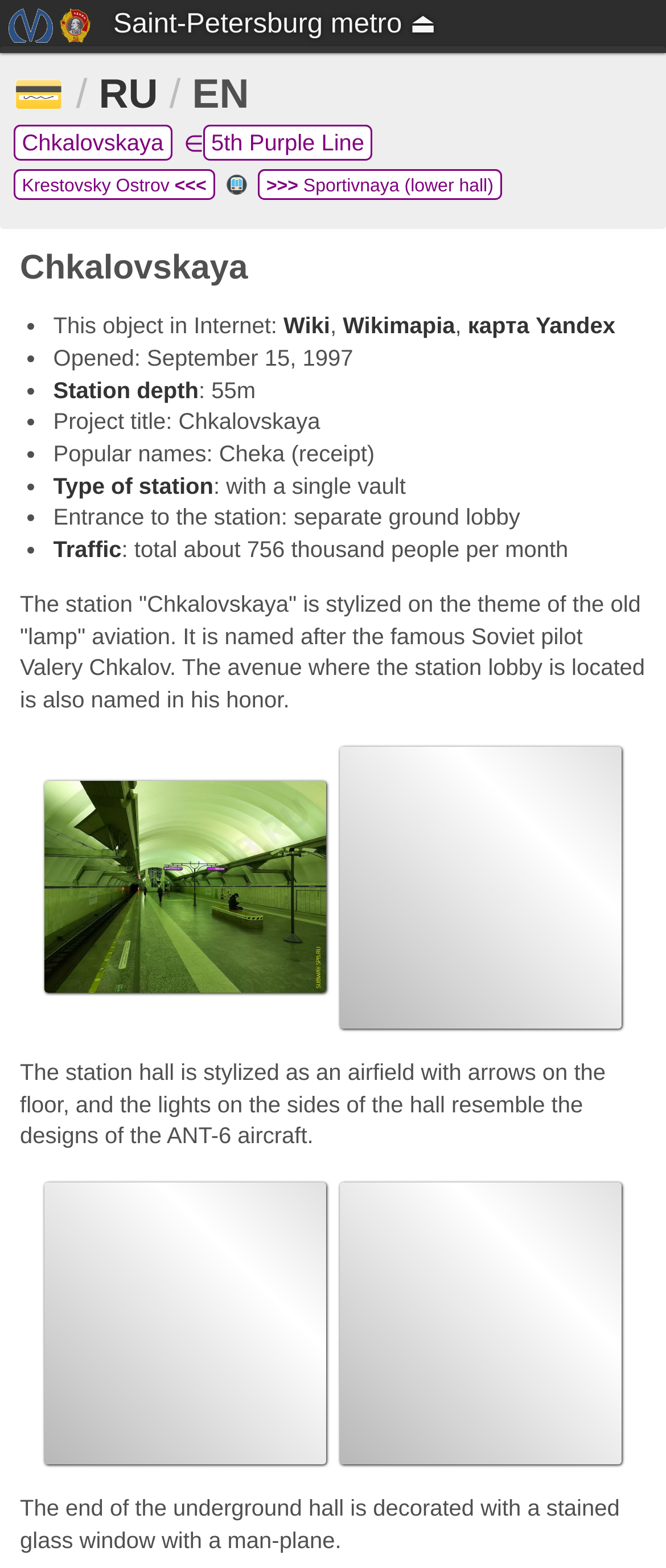Please answer the following query using a single word or phrase: 
What is the theme of the station's design?

old 'lamp' aviation